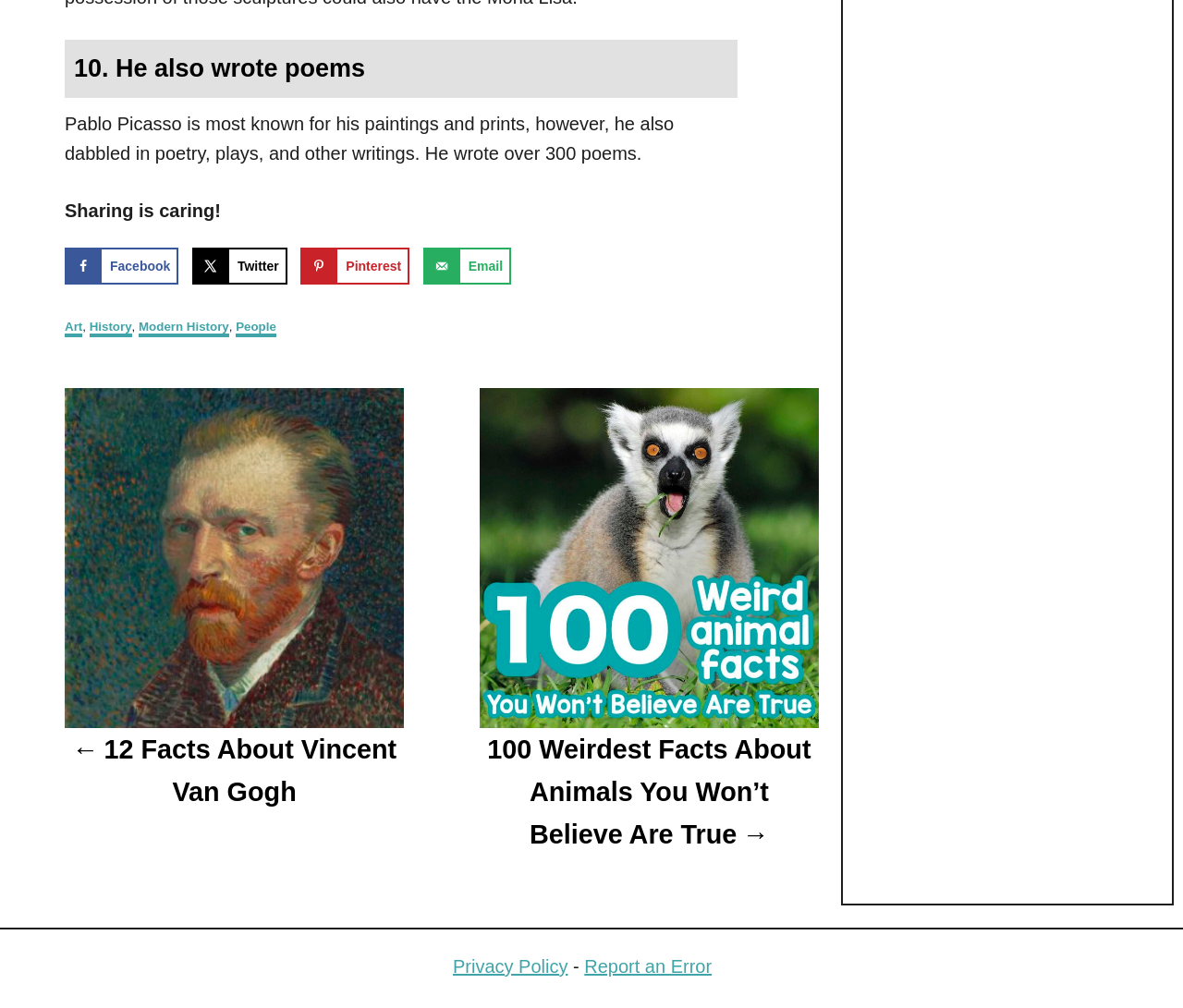Given the element description: "Report an Error", predict the bounding box coordinates of the UI element it refers to, using four float numbers between 0 and 1, i.e., [left, top, right, bottom].

[0.494, 0.948, 0.602, 0.969]